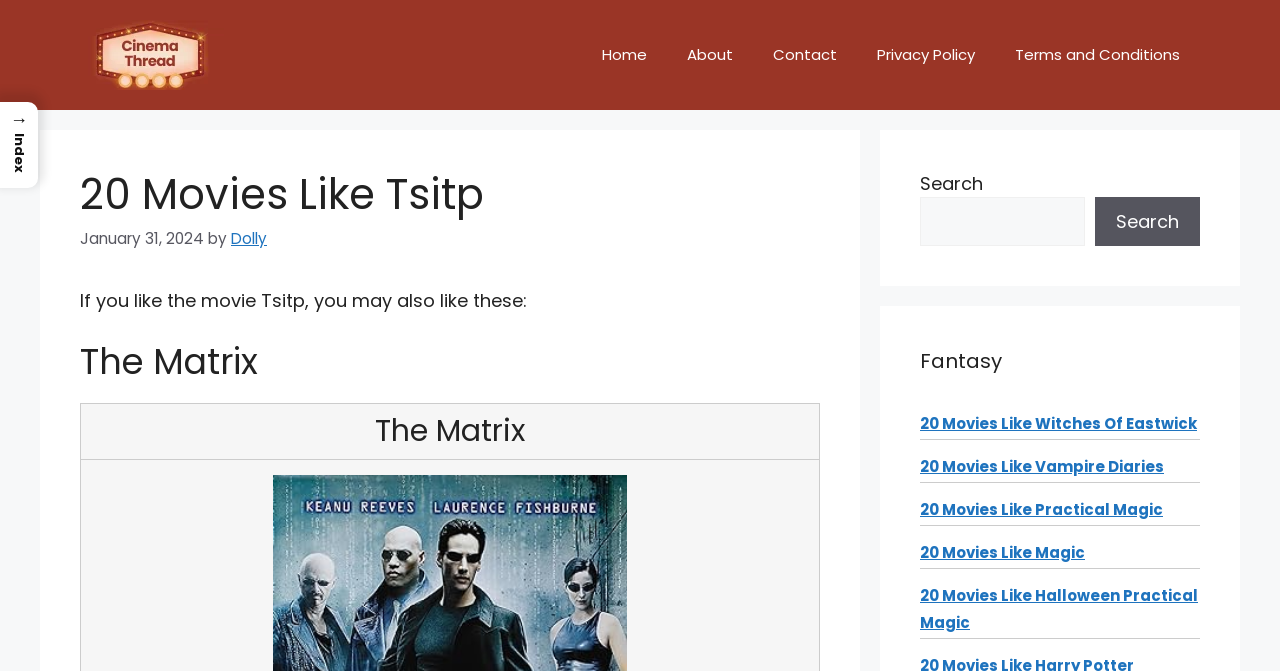Provide a short, one-word or phrase answer to the question below:
What is the date of the article?

January 31, 2024